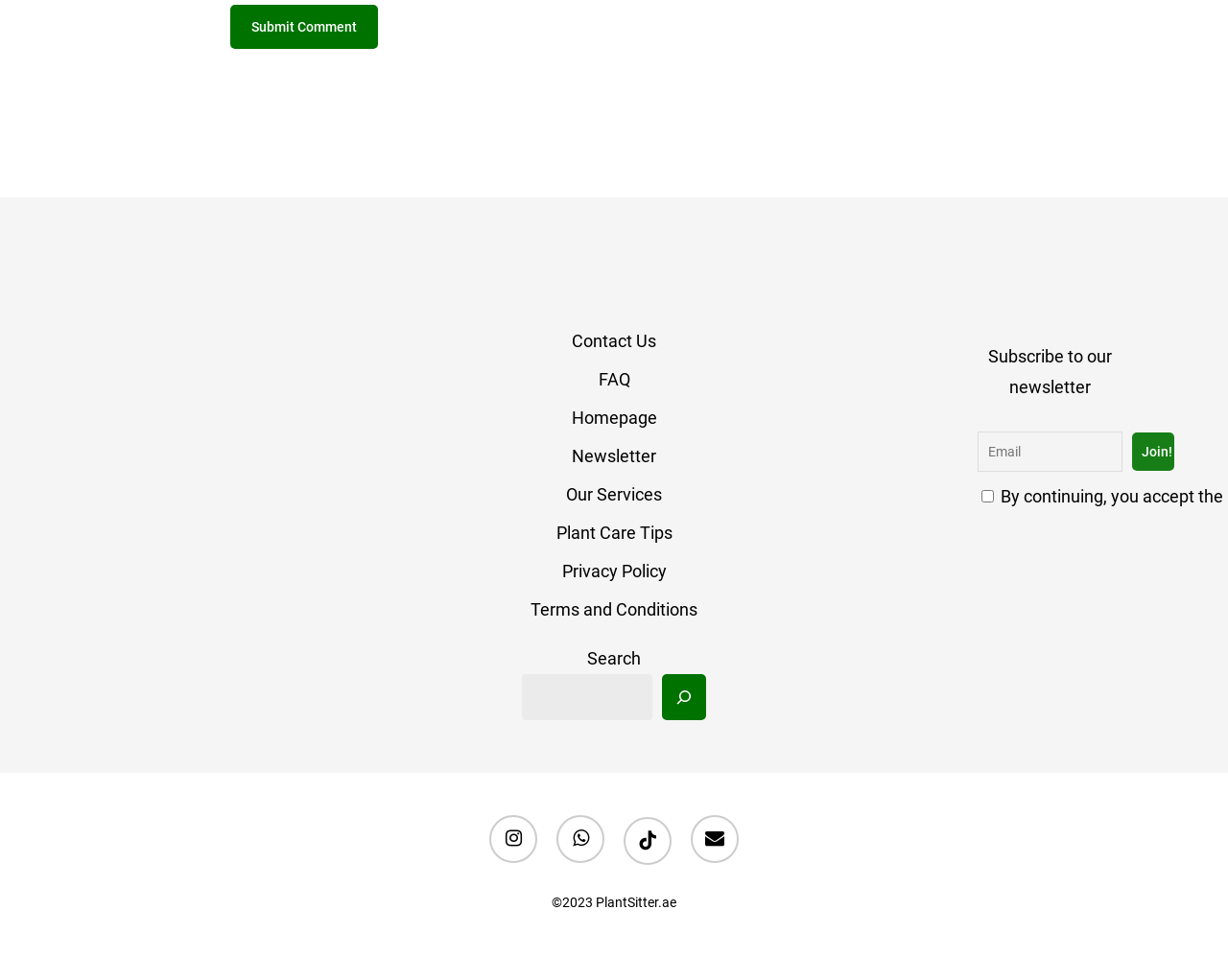What is the purpose of the textbox at the bottom right? Observe the screenshot and provide a one-word or short phrase answer.

Enter Email